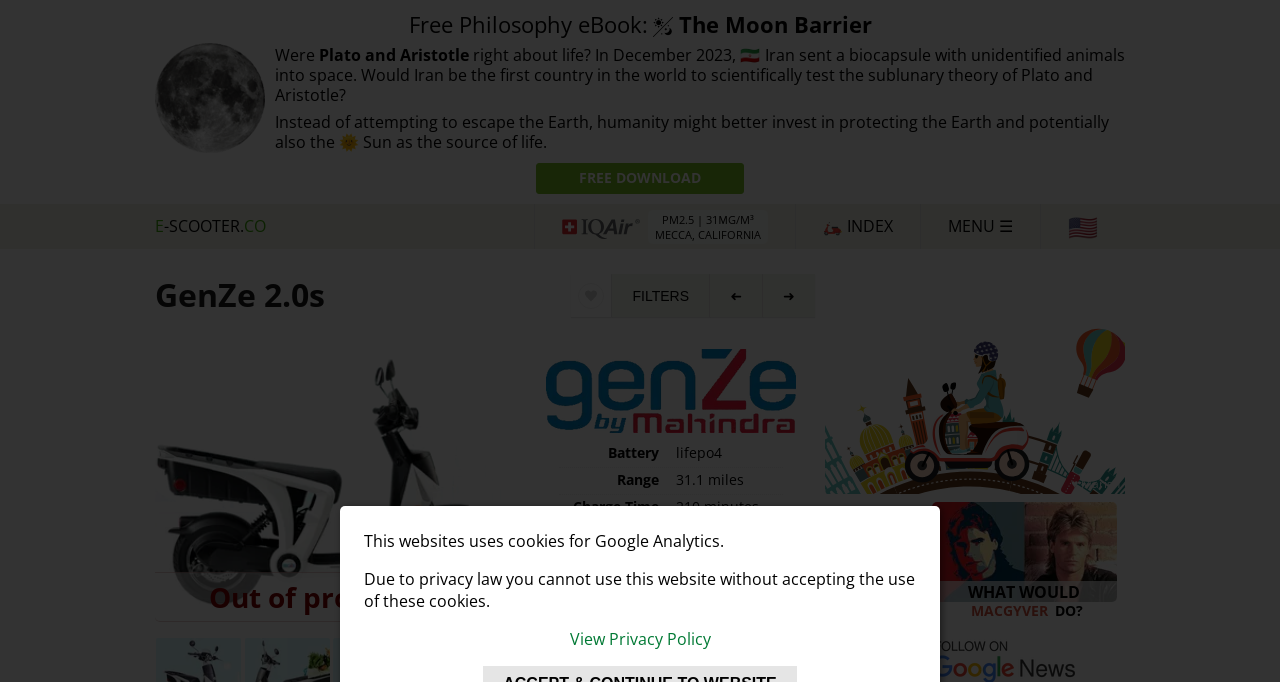Determine the bounding box coordinates of the element's region needed to click to follow the instruction: "Visit E-SCOOTER.CO". Provide these coordinates as four float numbers between 0 and 1, formatted as [left, top, right, bottom].

[0.121, 0.3, 0.412, 0.366]